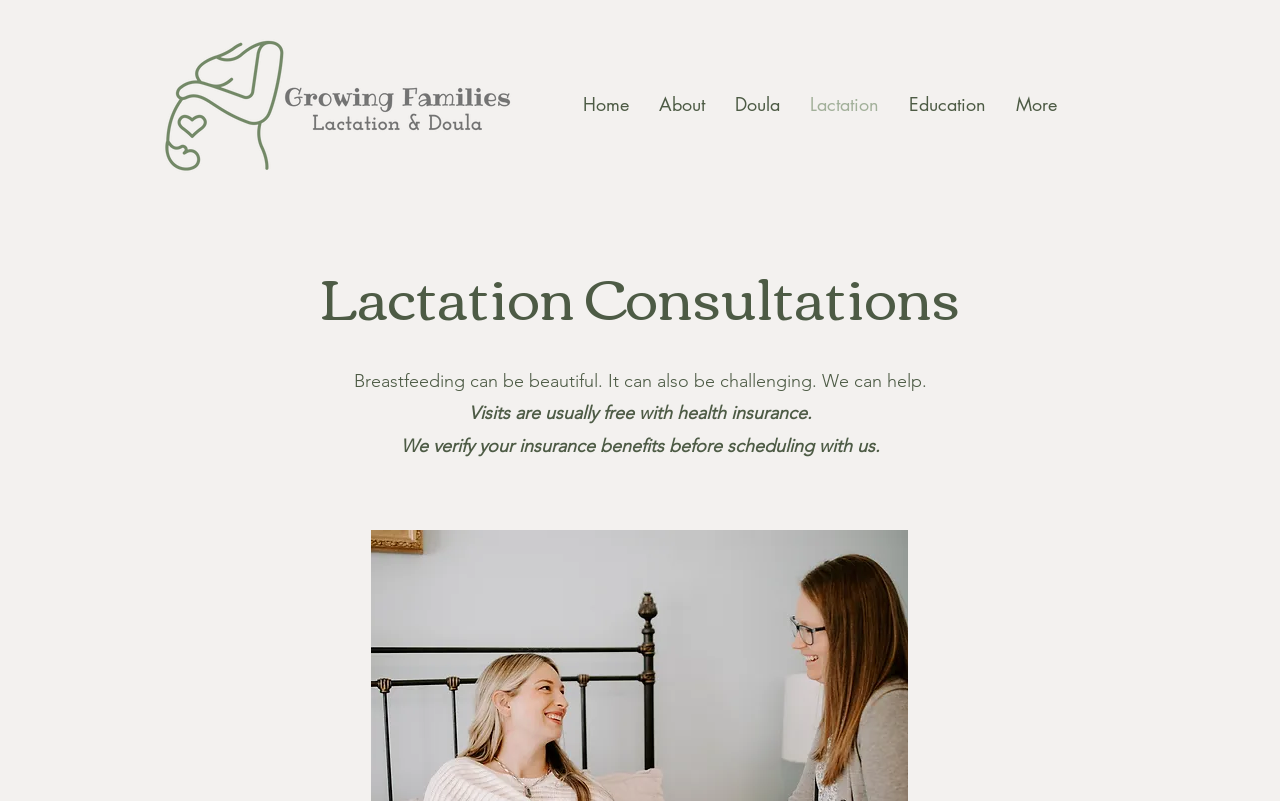Refer to the image and answer the question with as much detail as possible: What is the purpose of verifying insurance benefits?

The webpage mentions that 'We verify your insurance benefits before scheduling with us.' This suggests that the purpose of verifying insurance benefits is to ensure that the lactation consultation services are covered by the client's insurance plan before scheduling an appointment.